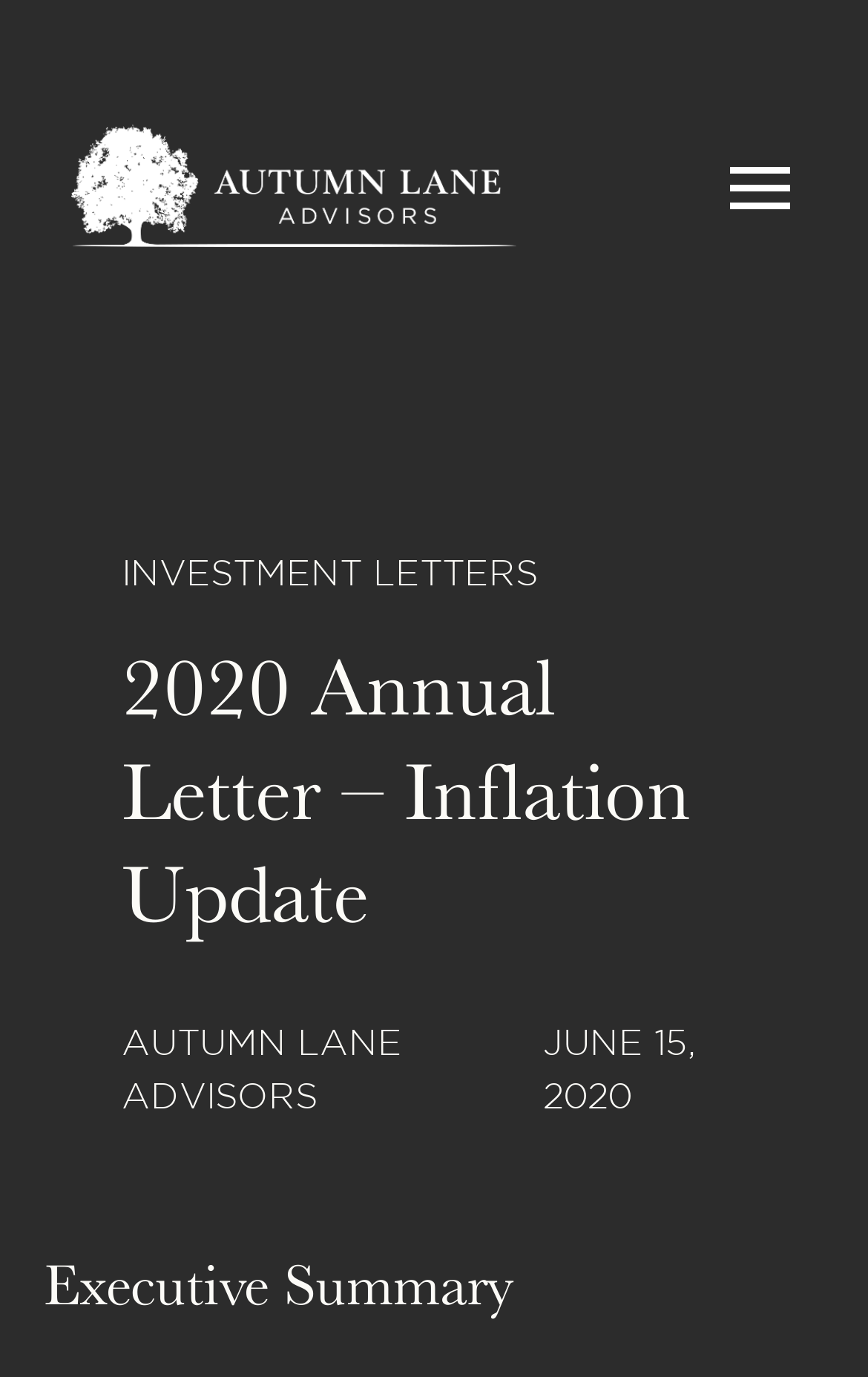Give a succinct answer to this question in a single word or phrase: 
What is the title of the section below the header?

Executive Summary